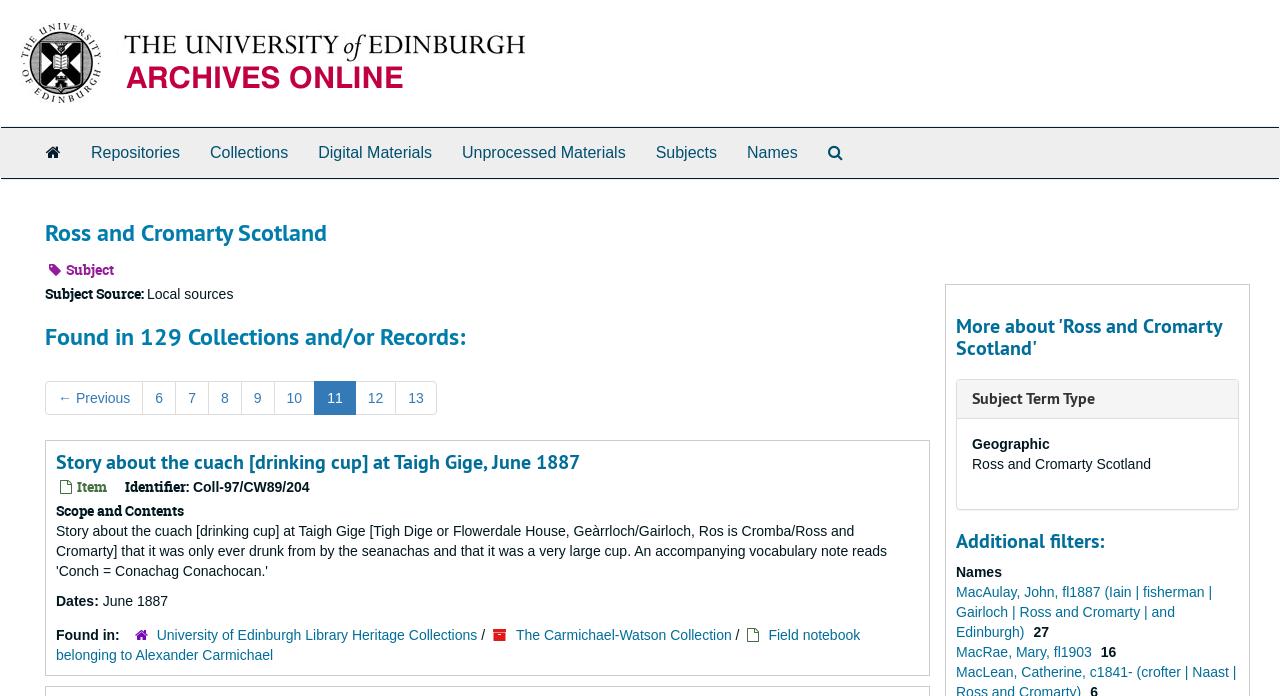Could you highlight the region that needs to be clicked to execute the instruction: "Click the University of Edinburgh link"?

[0.0, 0.077, 0.093, 0.1]